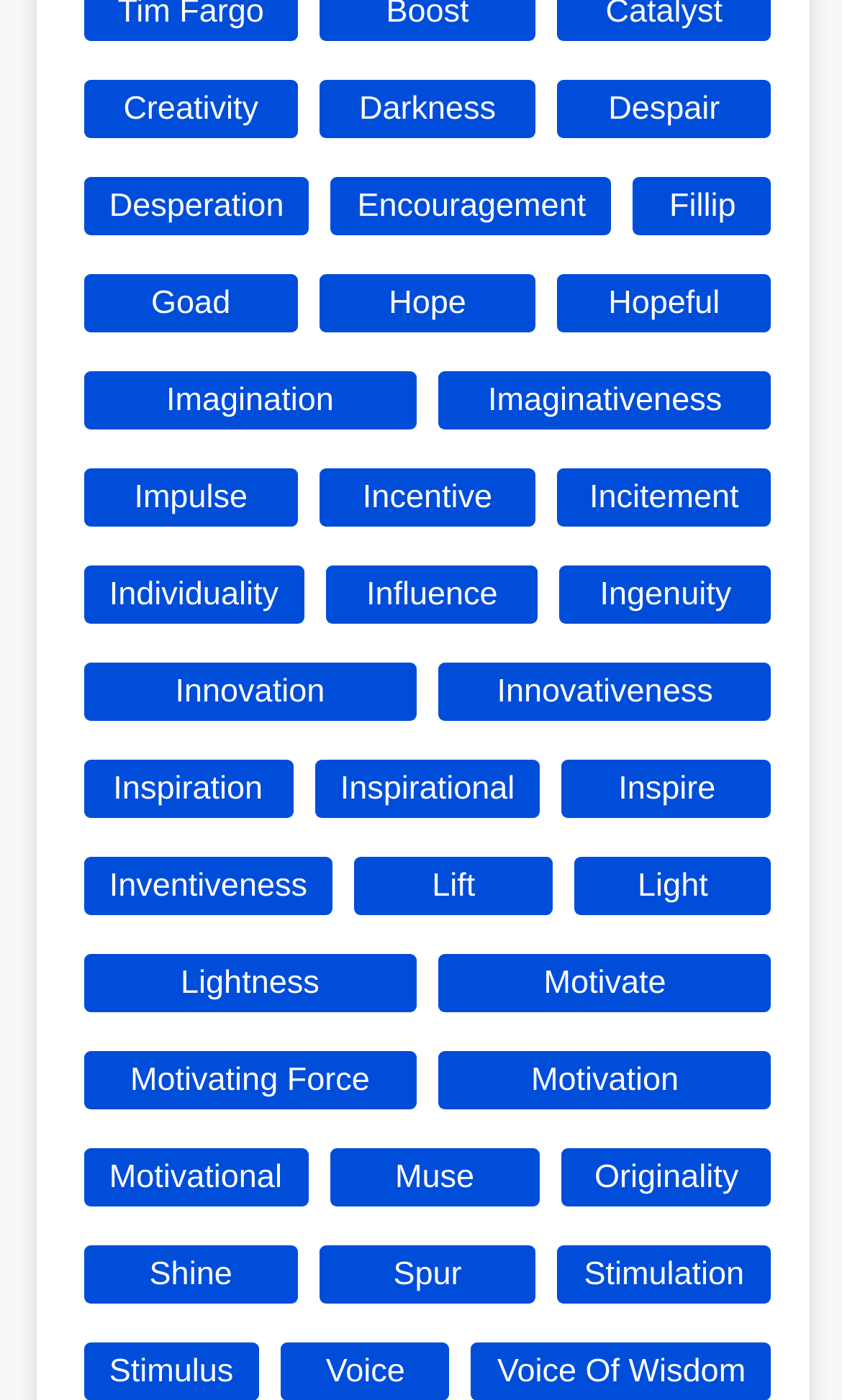How many links are there on the webpage?
Refer to the image and provide a concise answer in one word or phrase.

27